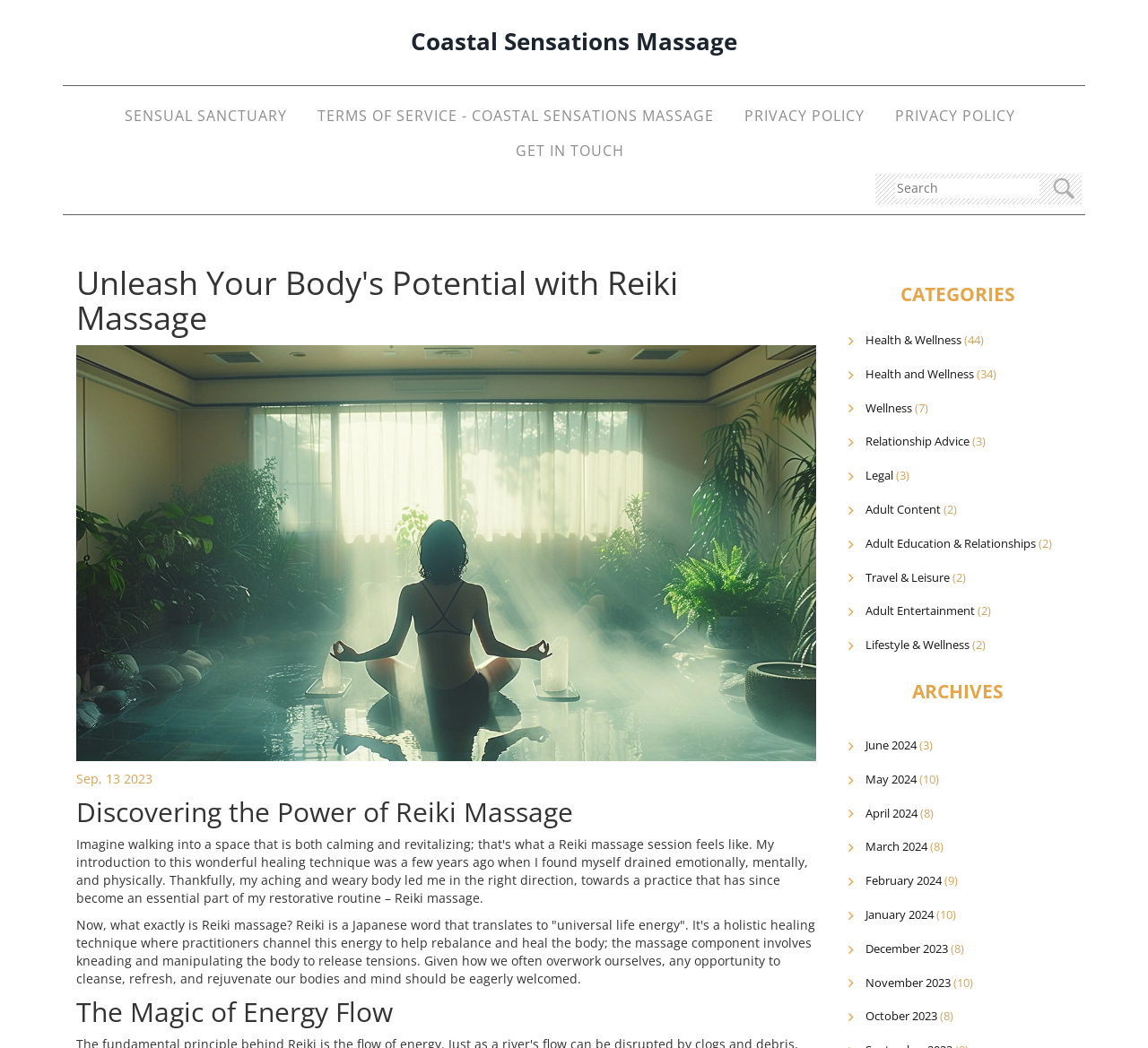With reference to the image, please provide a detailed answer to the following question: What is the name of the massage technique discussed?

The webpage discusses a holistic practice called Reiki Massage, which is a Japanese word that translates to 'universal life energy'. It's a holistic healing technique where practitioners channel this energy to help rebalance and heal the body.